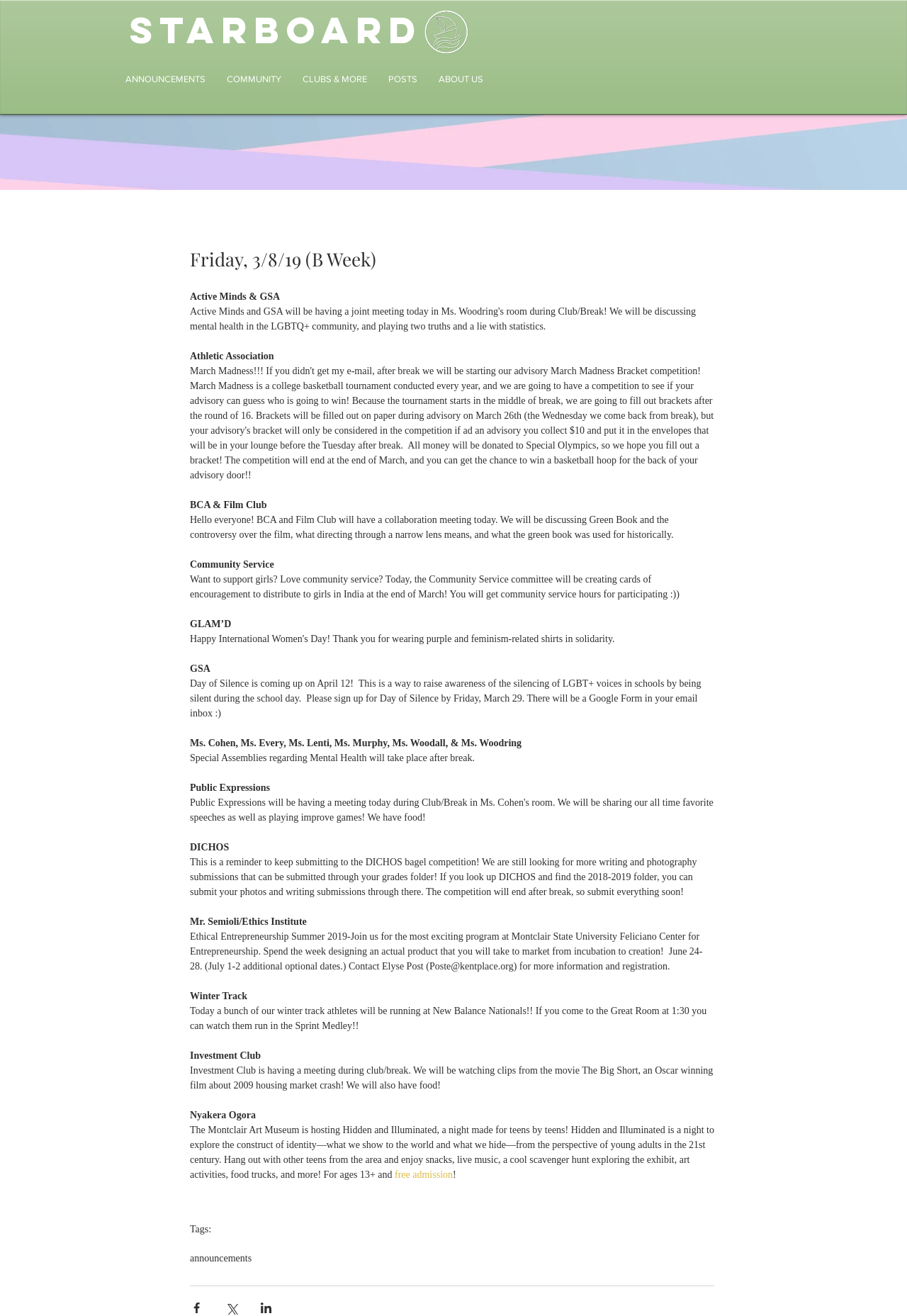Pinpoint the bounding box coordinates of the clickable area needed to execute the instruction: "Click on the link to sign up for Day of Silence". The coordinates should be specified as four float numbers between 0 and 1, i.e., [left, top, right, bottom].

[0.209, 0.515, 0.776, 0.546]